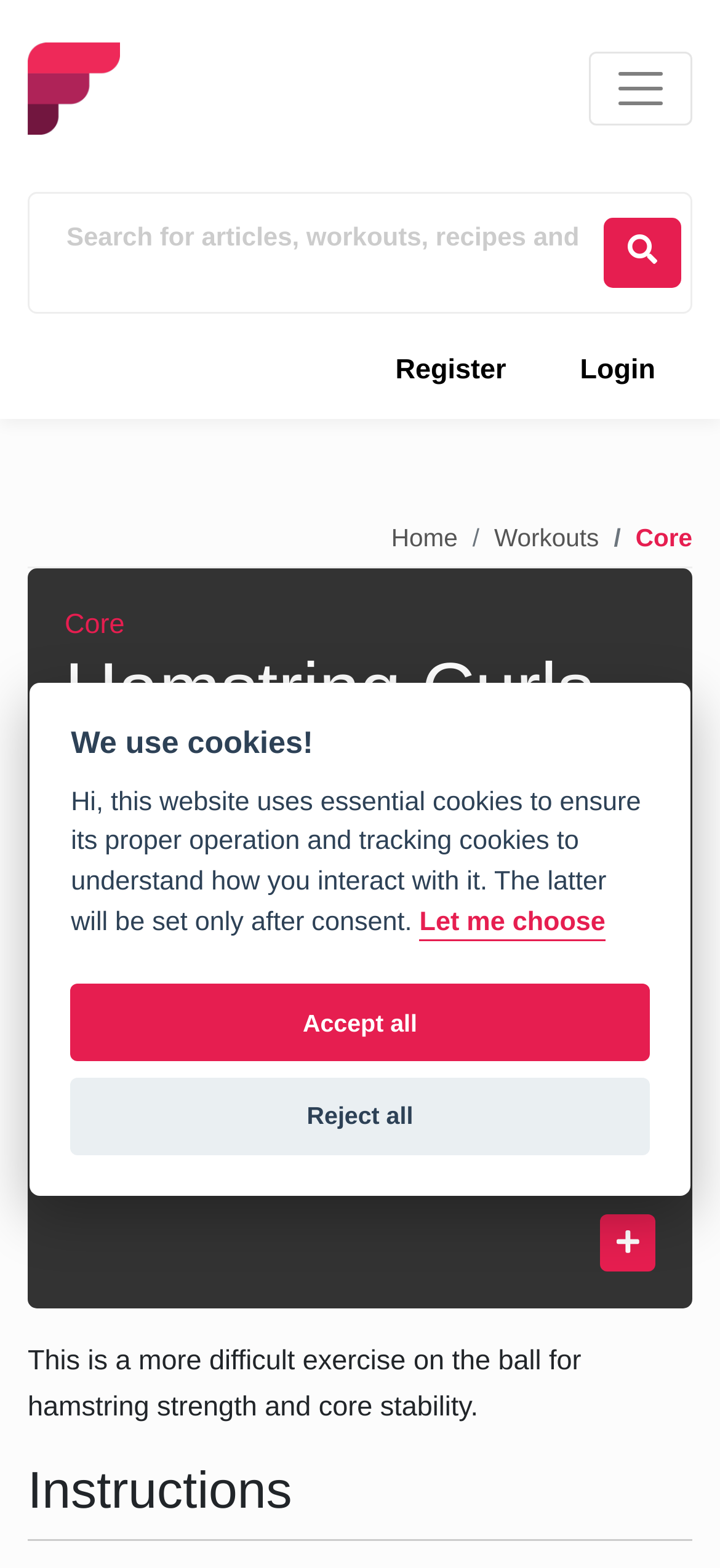Locate the bounding box of the UI element defined by this description: "Core". The coordinates should be given as four float numbers between 0 and 1, formatted as [left, top, right, bottom].

[0.605, 0.686, 0.688, 0.706]